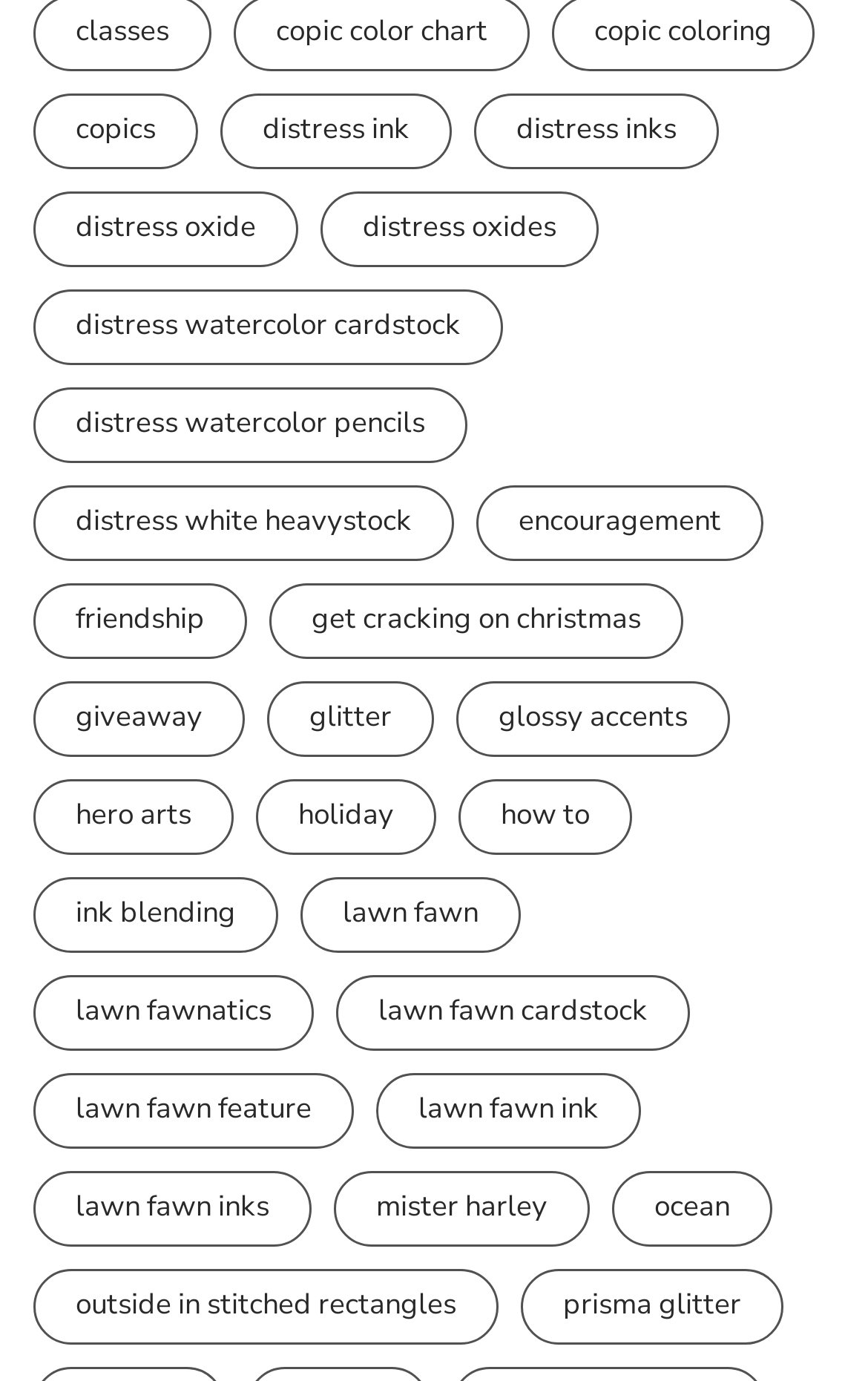Find the bounding box of the web element that fits this description: "outside in stitched rectangles".

[0.038, 0.919, 0.574, 0.974]